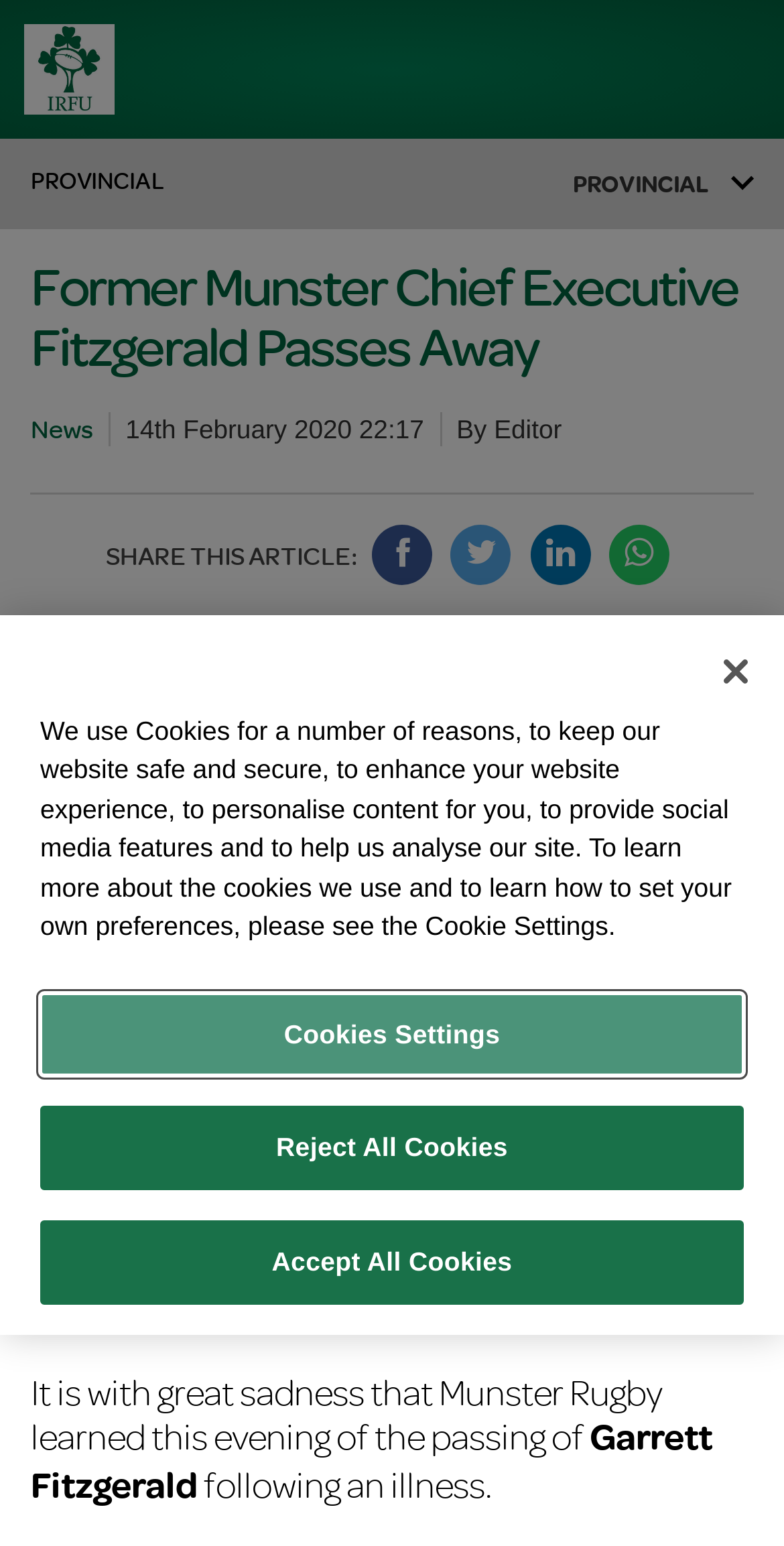Who passed away?
Look at the image and provide a short answer using one word or a phrase.

Garrett Fitzgerald